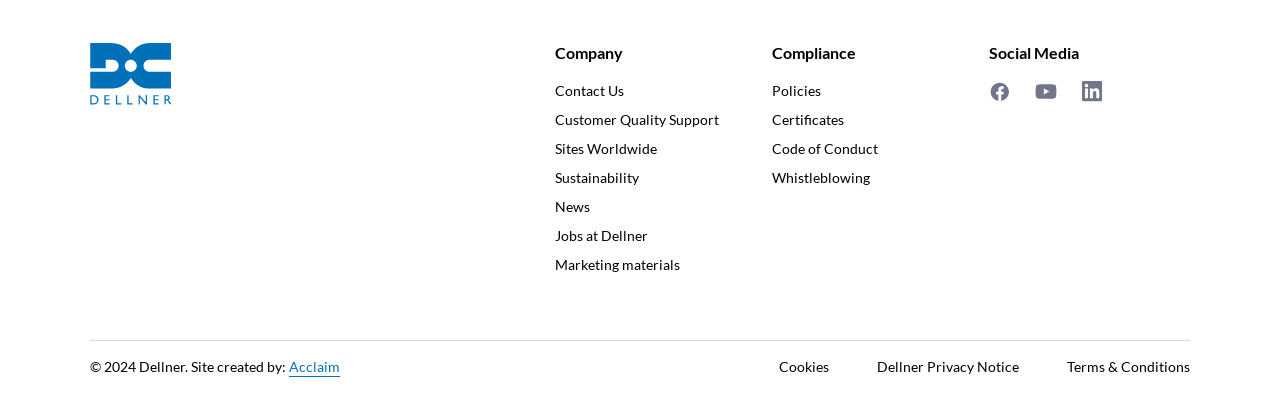Please identify the bounding box coordinates of the element I need to click to follow this instruction: "View Dellner's Facebook profile".

[0.773, 0.205, 0.79, 0.26]